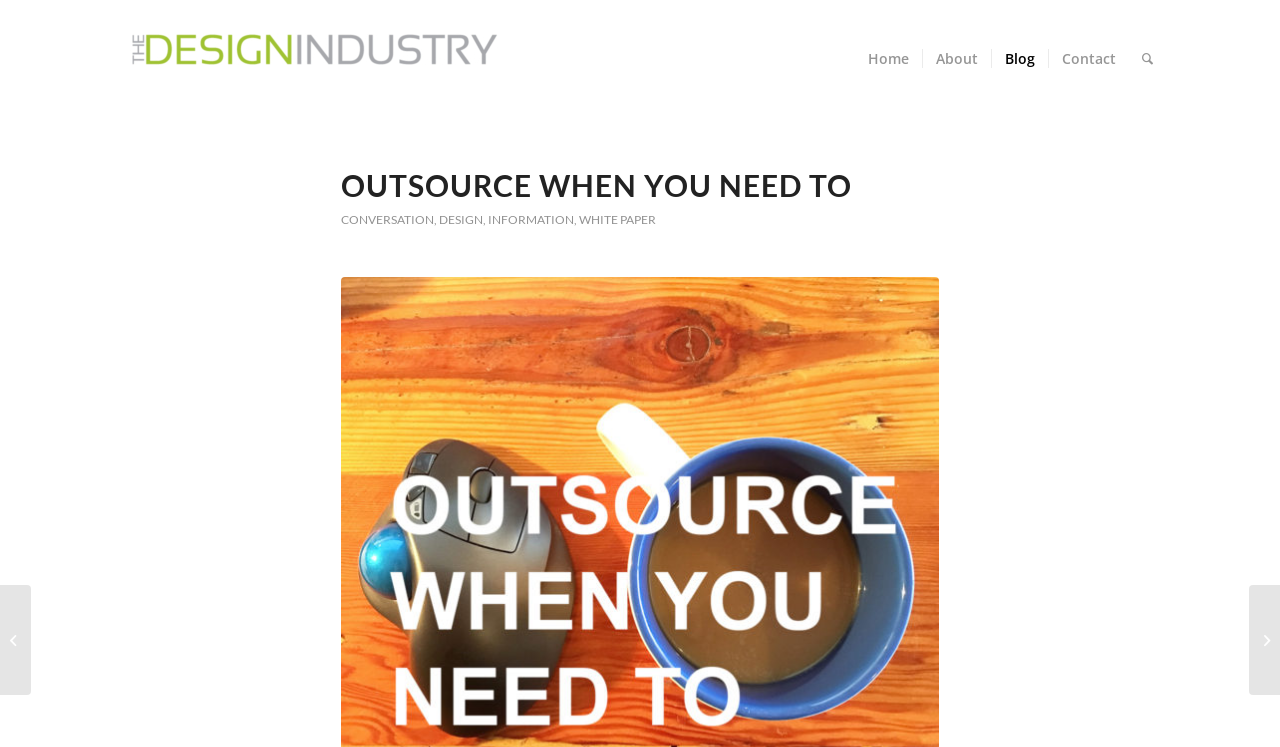Locate the bounding box coordinates of the region to be clicked to comply with the following instruction: "learn why to hire an independent designer". The coordinates must be four float numbers between 0 and 1, in the form [left, top, right, bottom].

[0.0, 0.783, 0.024, 0.93]